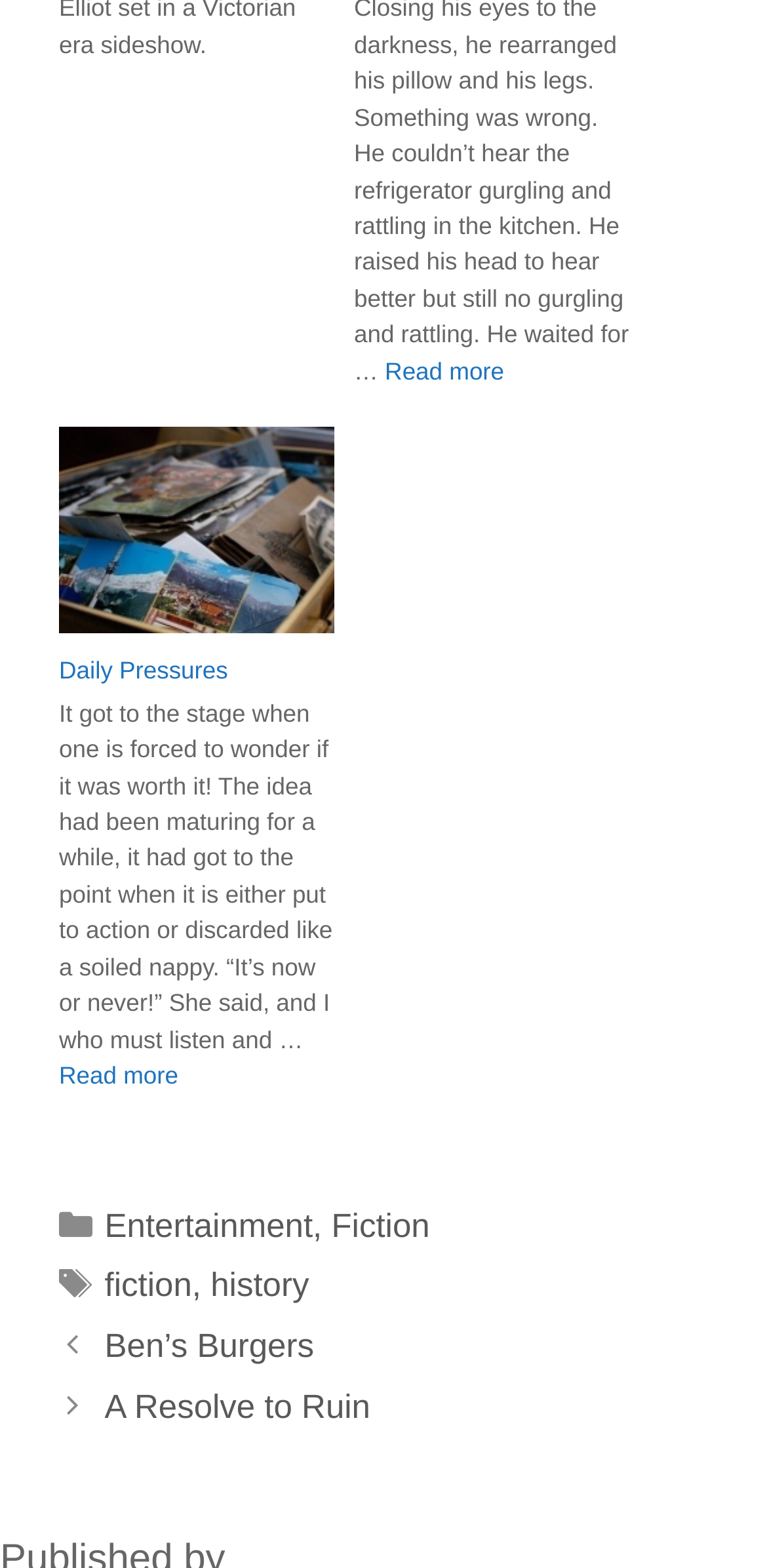Using the information shown in the image, answer the question with as much detail as possible: What is the title of the first post?

I looked at the heading element with the text 'Daily Pressures' and found that it is the title of the first post.